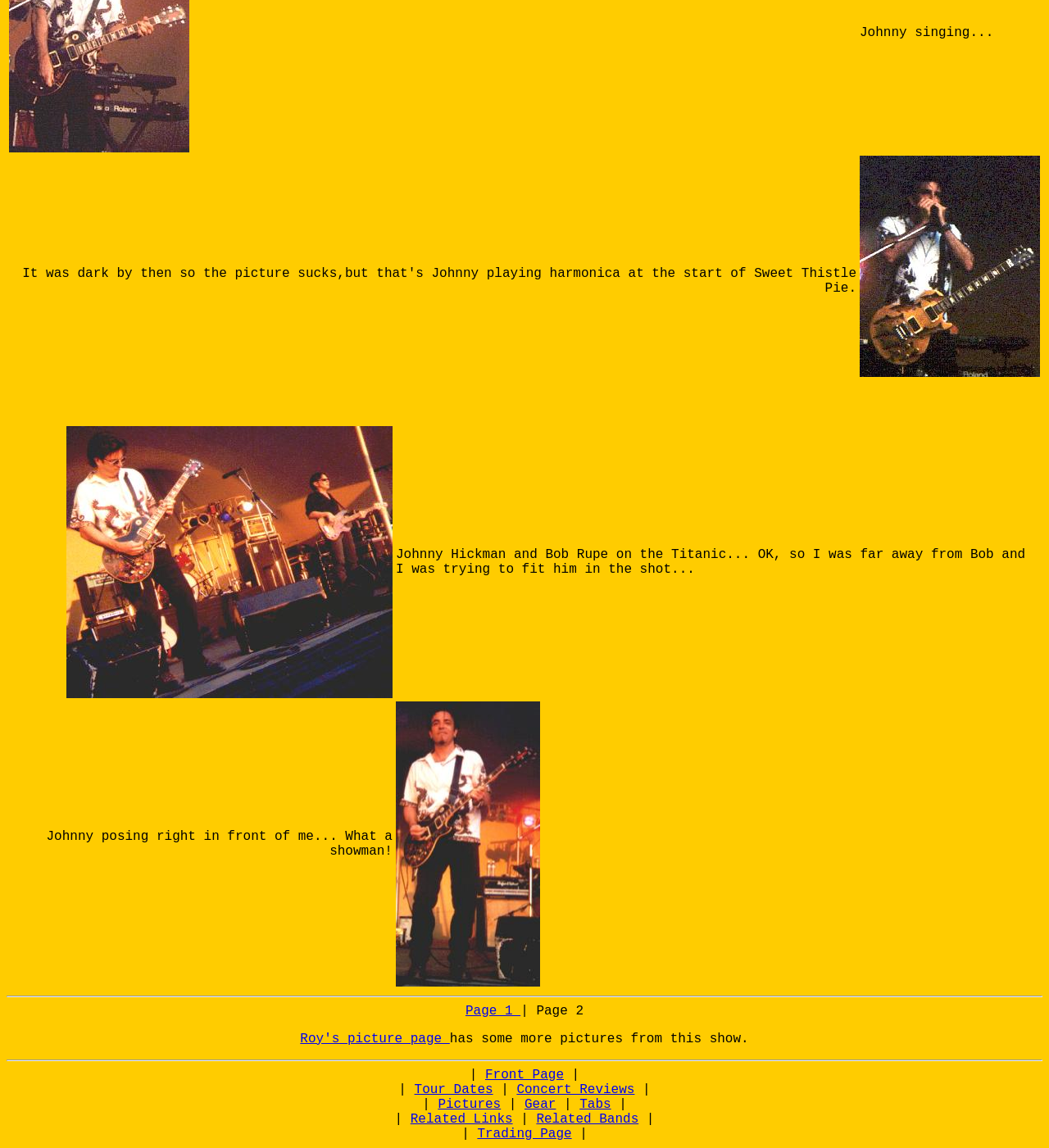Please determine the bounding box coordinates for the UI element described here. Use the format (top-left x, top-left y, bottom-right x, bottom-right y) with values bounded between 0 and 1: Diet 101

None